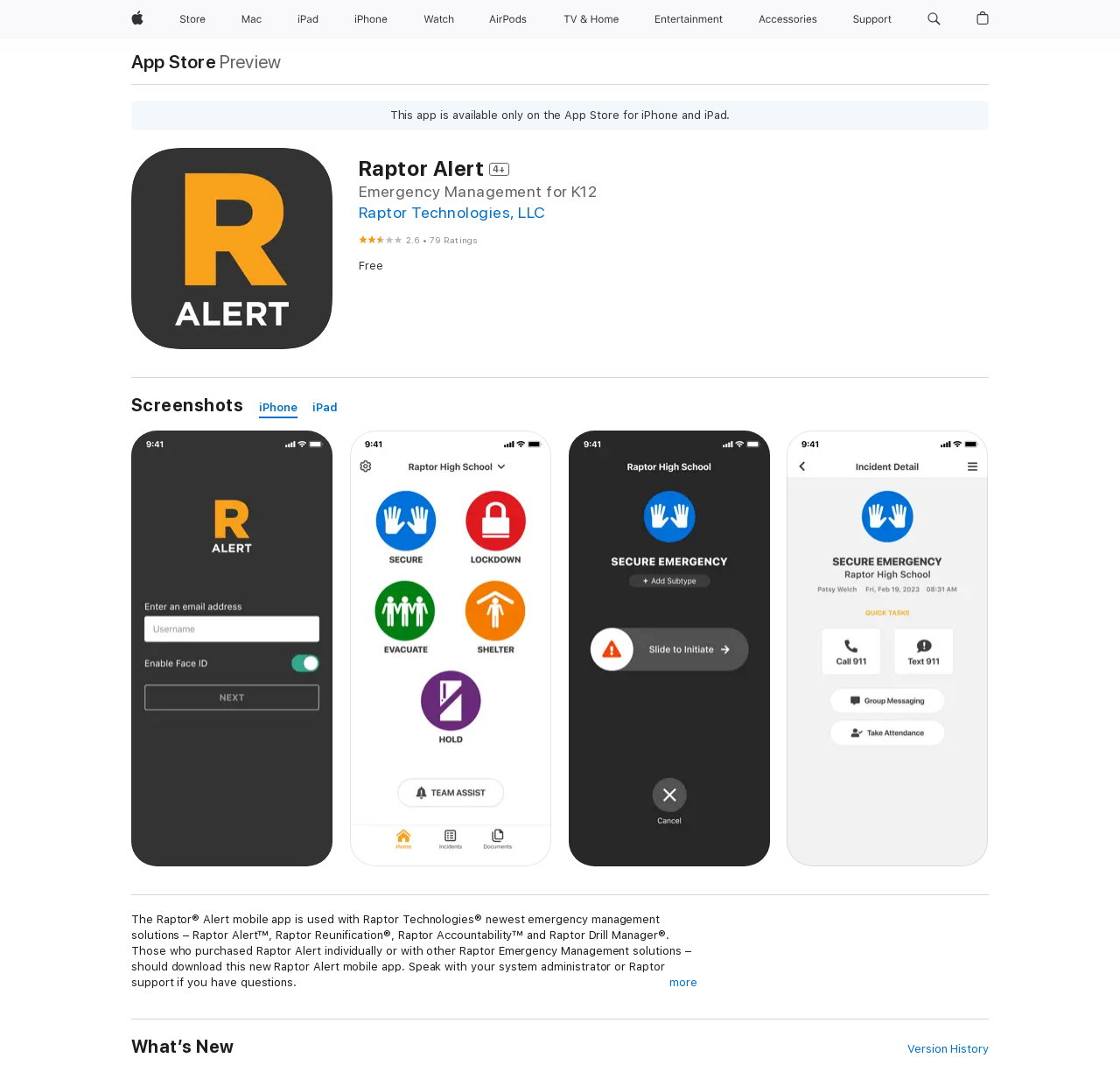Please specify the bounding box coordinates of the clickable section necessary to execute the following command: "View Raptor Alert details".

[0.32, 0.145, 0.883, 0.17]